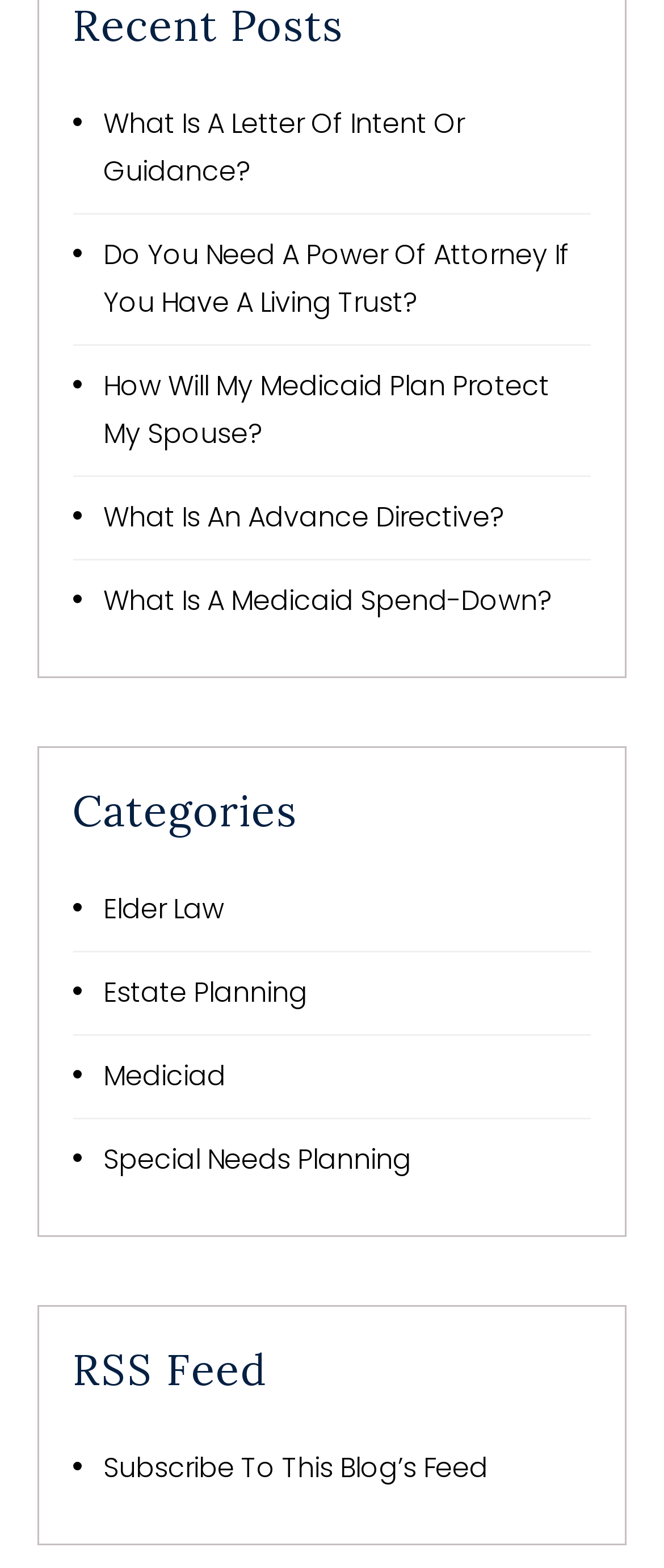Please respond to the question with a concise word or phrase:
What is the first category listed?

Elder Law